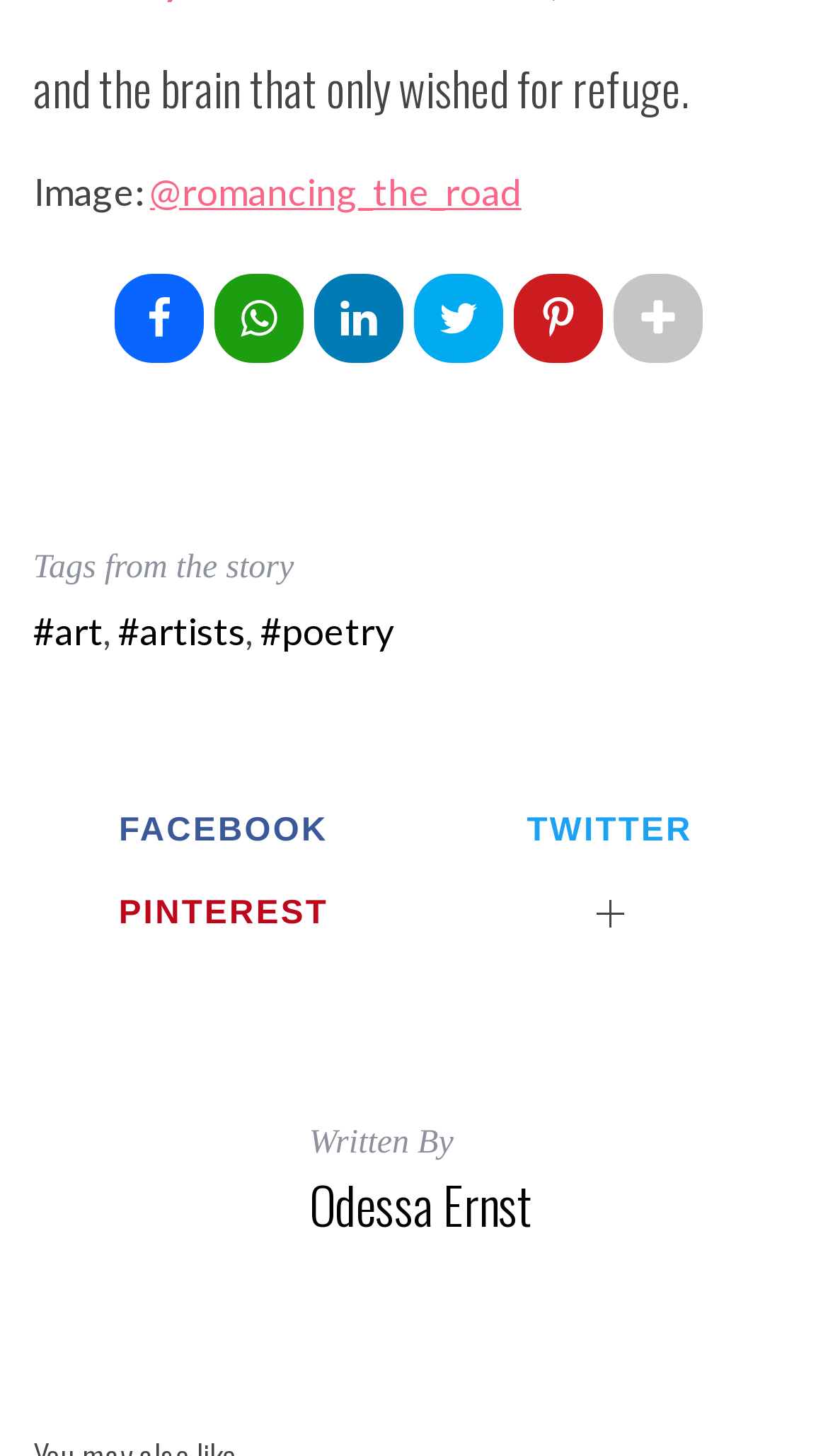Identify the bounding box coordinates of the section to be clicked to complete the task described by the following instruction: "Check the author's profile". The coordinates should be four float numbers between 0 and 1, formatted as [left, top, right, bottom].

[0.373, 0.8, 0.645, 0.853]